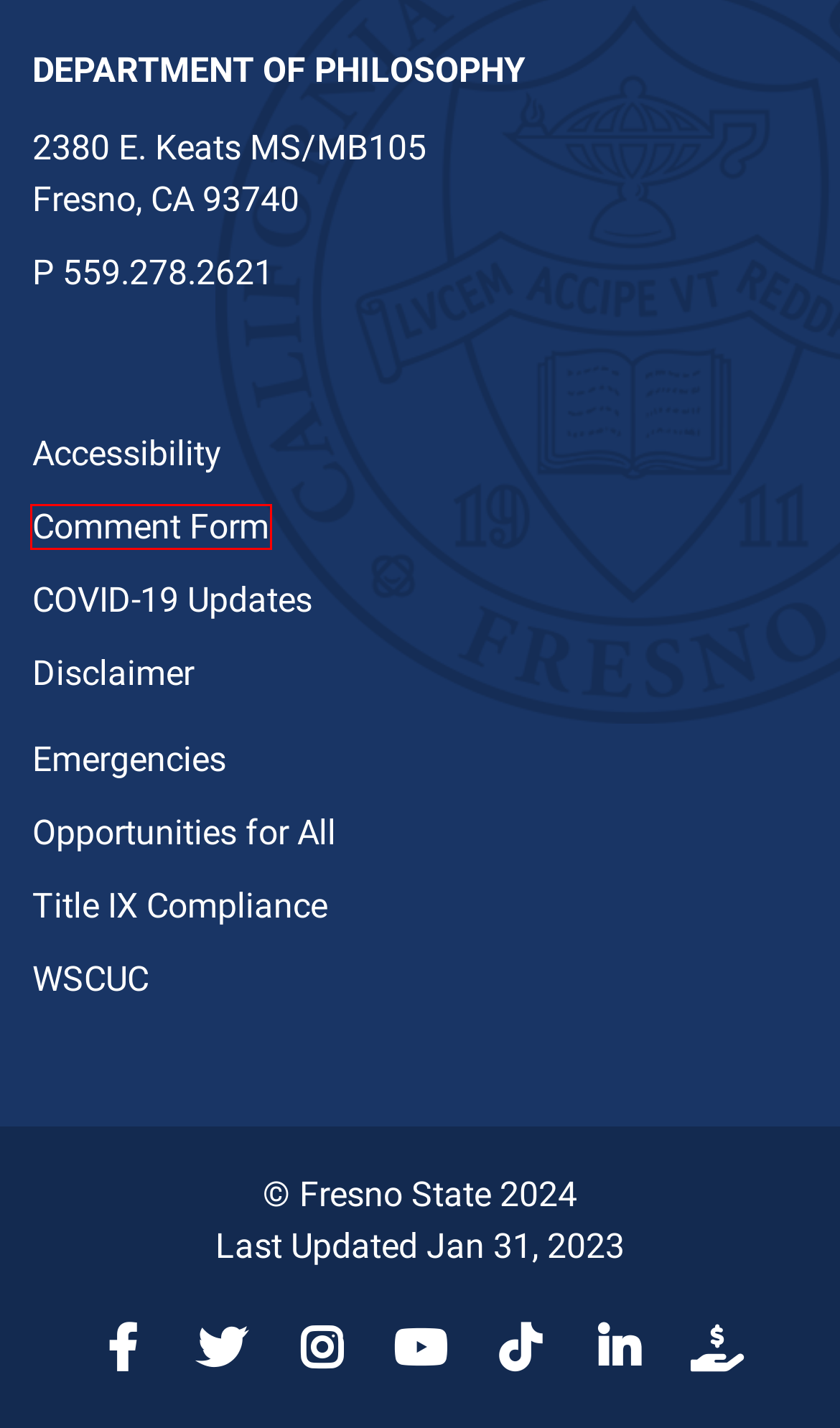Look at the given screenshot of a webpage with a red rectangle bounding box around a UI element. Pick the description that best matches the new webpage after clicking the element highlighted. The descriptions are:
A. Office of Compliance and Civil Rights - Office of Compliance and Civil Rights (Title IX and DHR)
B. Updates/COVID-19 - COVID-19 Updates
C. Emergency Operations - Fresno State Police Department
D. Copyright  - Fresno State
E. Accreditation at Fresno State - WASC Accreditation
F. Campus Comment Form - Fresno State
G. Opportunities For All - Office of the President
H. Homepage - Accessibility at Fresno State

F